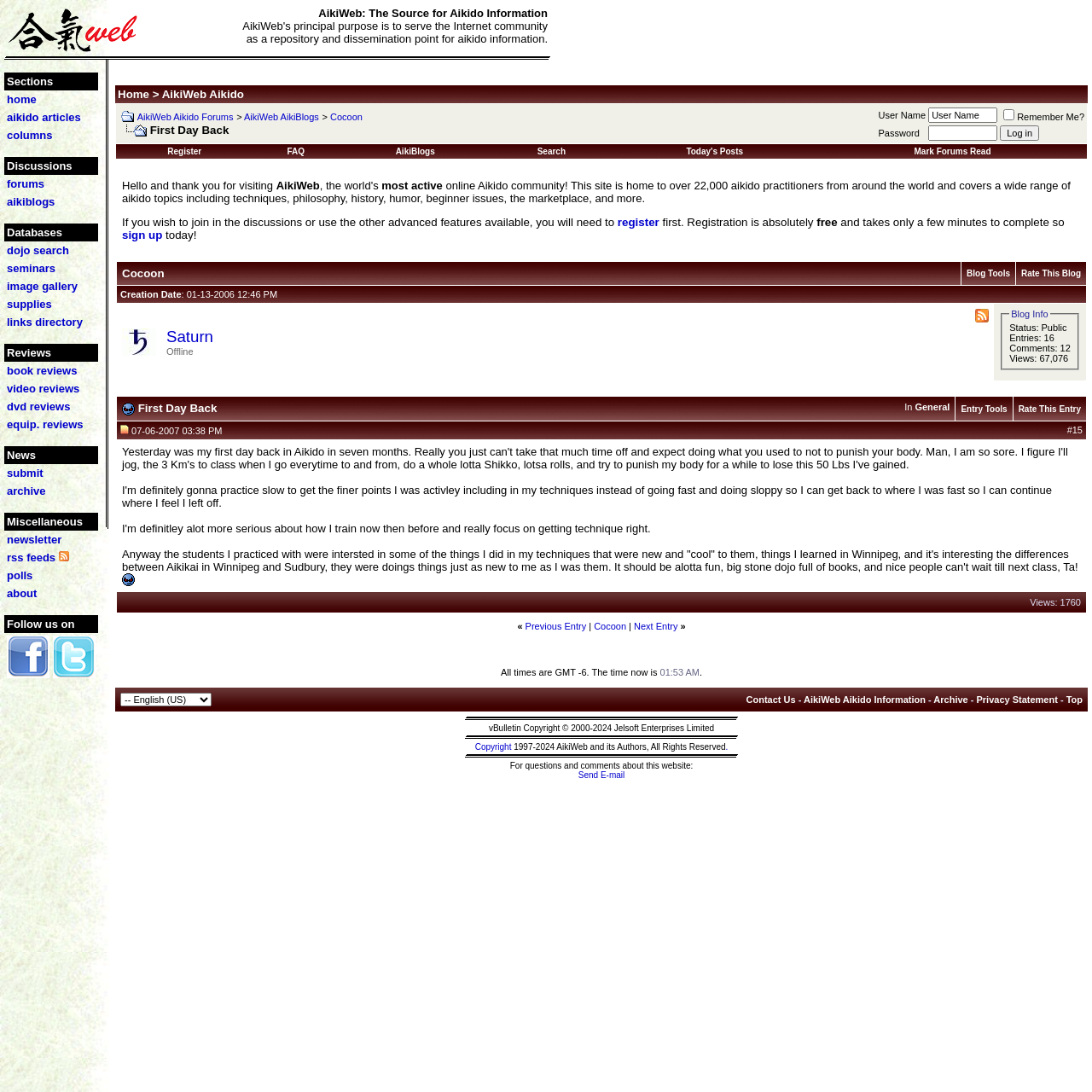Illustrate the webpage thoroughly, mentioning all important details.

The webpage is dedicated to Aikido, a martial art, and serves as a community platform. At the top, there is a welcome message with a brief introduction to AikiWeb, accompanied by an image. Below this, there is a section that outlines the purpose of AikiWeb, which is to provide a repository and dissemination point for Aikido information.

The main content of the webpage is divided into sections, each with a distinct category. These sections are arranged vertically, with the first section starting from the top-left corner of the page. The categories include Sections, home, aikido articles, columns, Discussions, forums, aikiblogs, Databases, dojo search, seminars, image gallery, supplies, links directory, Reviews, book reviews, video reviews, dvd reviews, equip. reviews, News, and submit.

Each category has a link associated with it, and they are arranged in a horizontal layout within their respective sections. The links are densely packed, with minimal spacing between them. The sections themselves are separated by a small gap, creating a clear distinction between each category.

The overall layout of the webpage is simple and easy to navigate, with a focus on providing access to various Aikido-related resources and information.